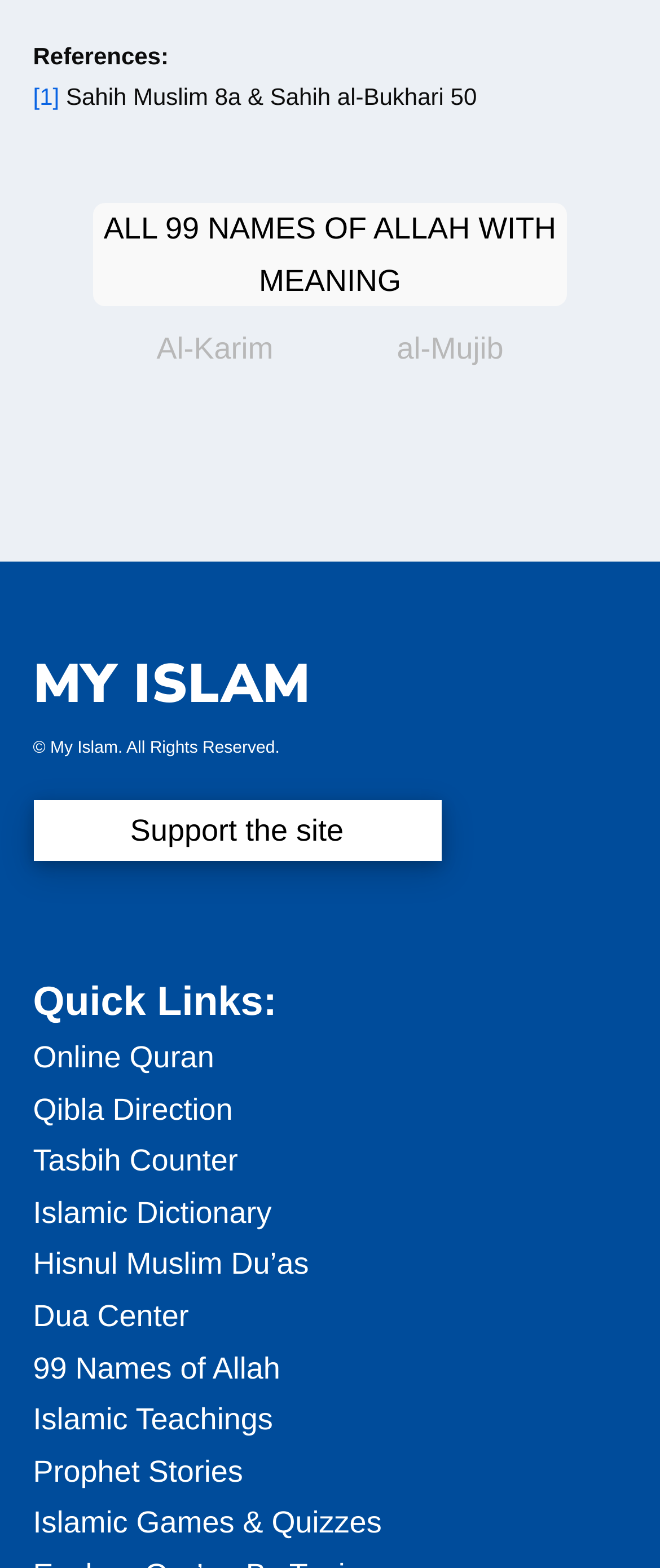Please find the bounding box coordinates of the element that you should click to achieve the following instruction: "Visit the 'Online Quran' page". The coordinates should be presented as four float numbers between 0 and 1: [left, top, right, bottom].

[0.05, 0.663, 0.325, 0.685]